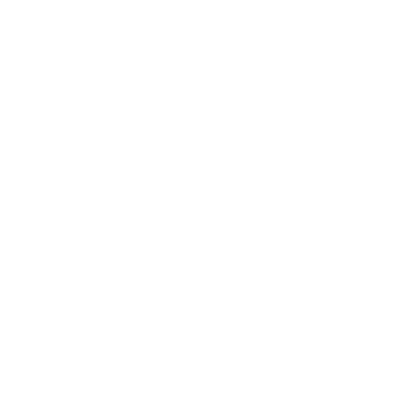Construct a detailed narrative about the image.

This image features a vibrant representation of the "Regenbogen-Bus der Leipziger Verkehrsbetriebe," symbolizing inclusivity and pride. The design incorporates elements associated with the LGBTQ+ community, reflecting the celebration of diversity during events like the Christopher Street Day (CSD). This bus serves as a mobile platform promoting awareness and support for queer rights, emphasizing the city’s commitment to inclusivity. The context of this image suggests a focus on community engagement and the importance of visibility for LGBTQ+ issues in public spaces.